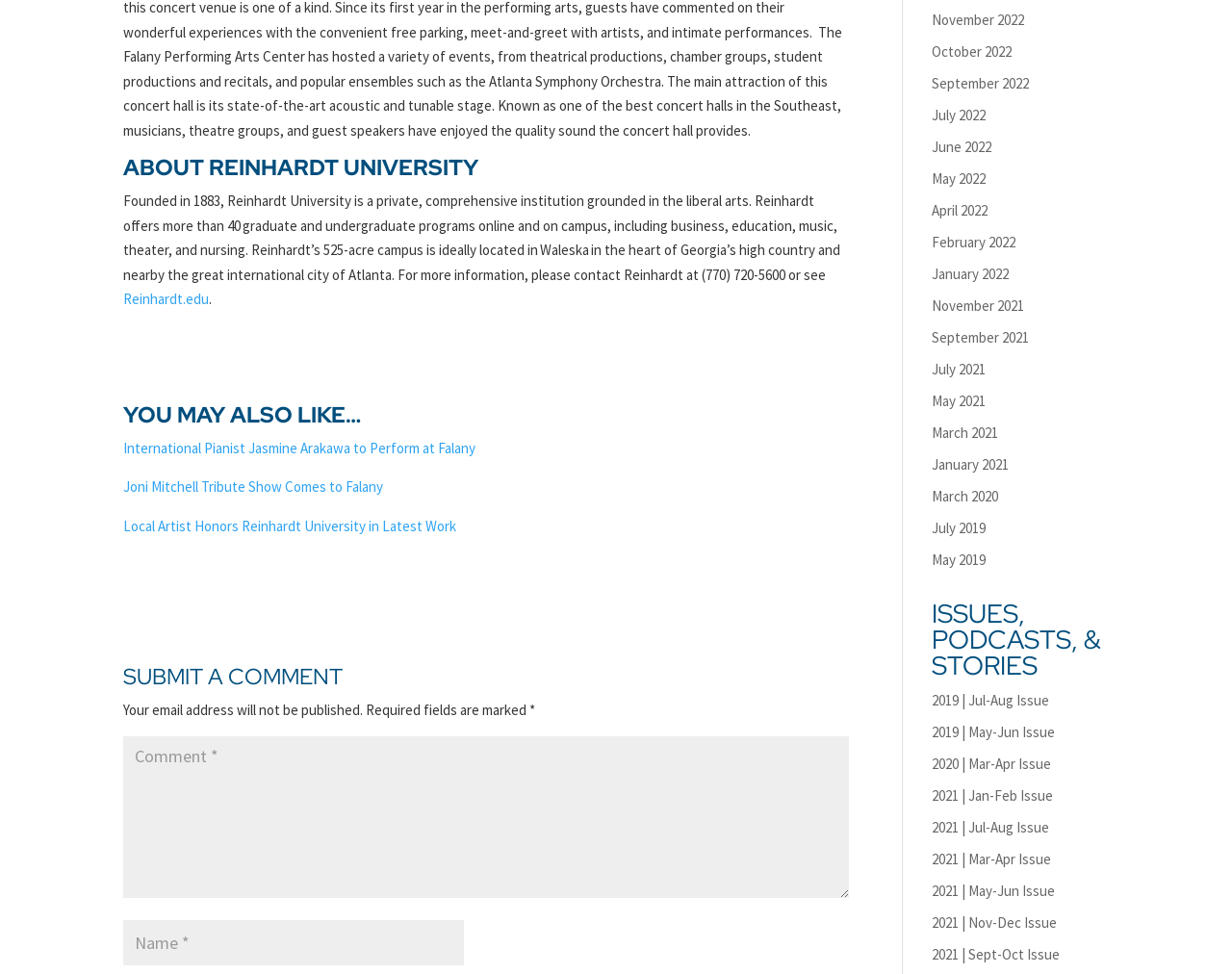Determine the bounding box coordinates for the area that should be clicked to carry out the following instruction: "Visit the 'Reinhardt.edu' website".

[0.1, 0.298, 0.17, 0.316]